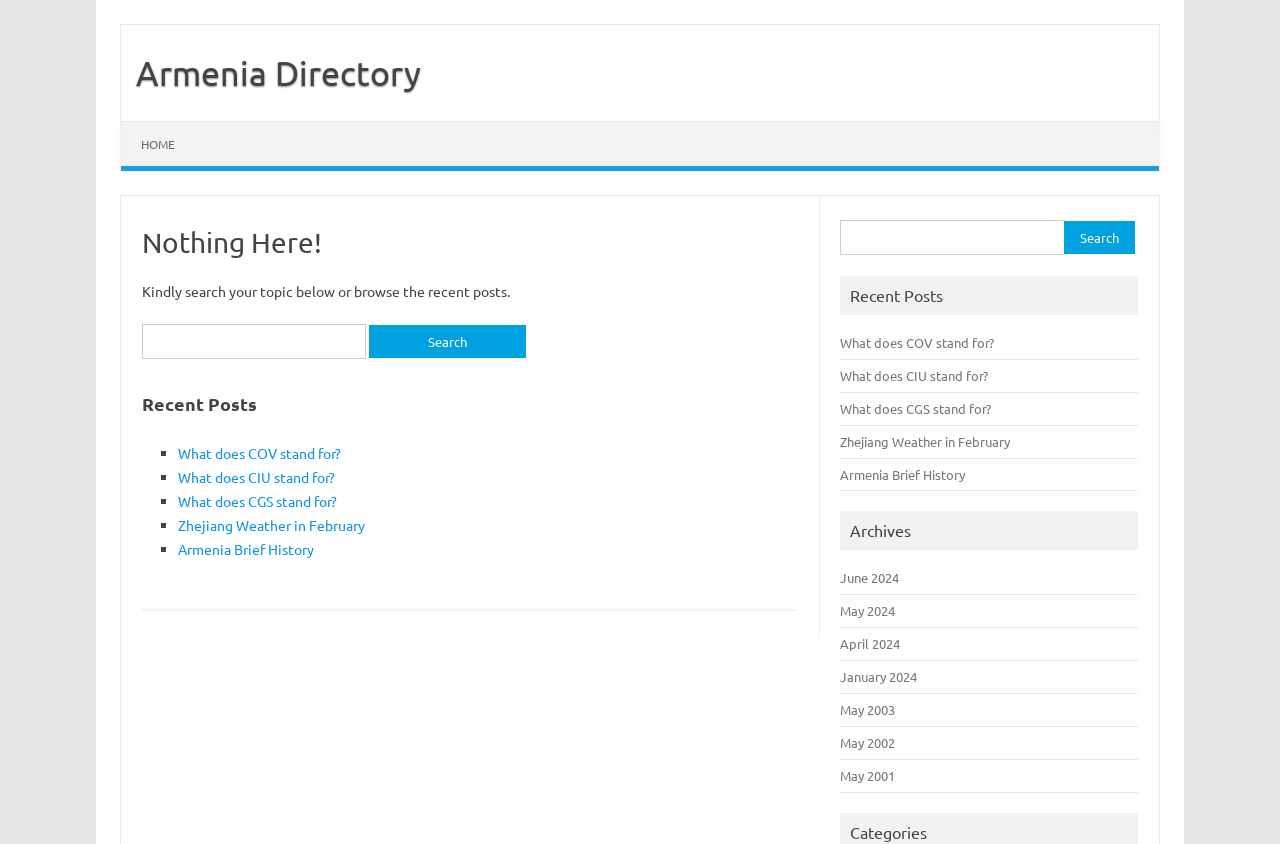Locate the bounding box coordinates of the clickable part needed for the task: "Read the recent post 'What does COV stand for?'".

[0.139, 0.527, 0.266, 0.548]